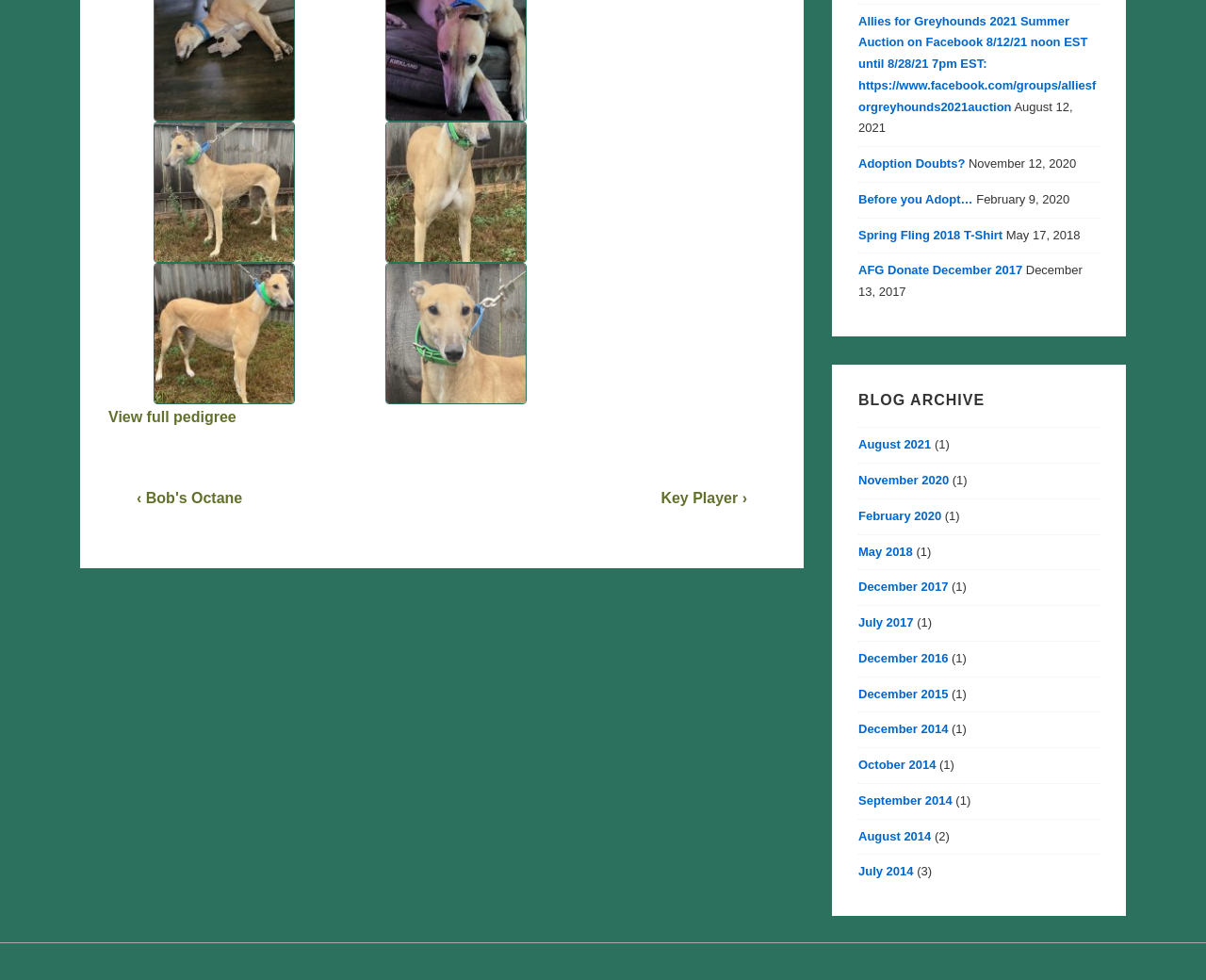Find the bounding box coordinates of the clickable area that will achieve the following instruction: "Go to Bob's Octane".

[0.113, 0.5, 0.201, 0.516]